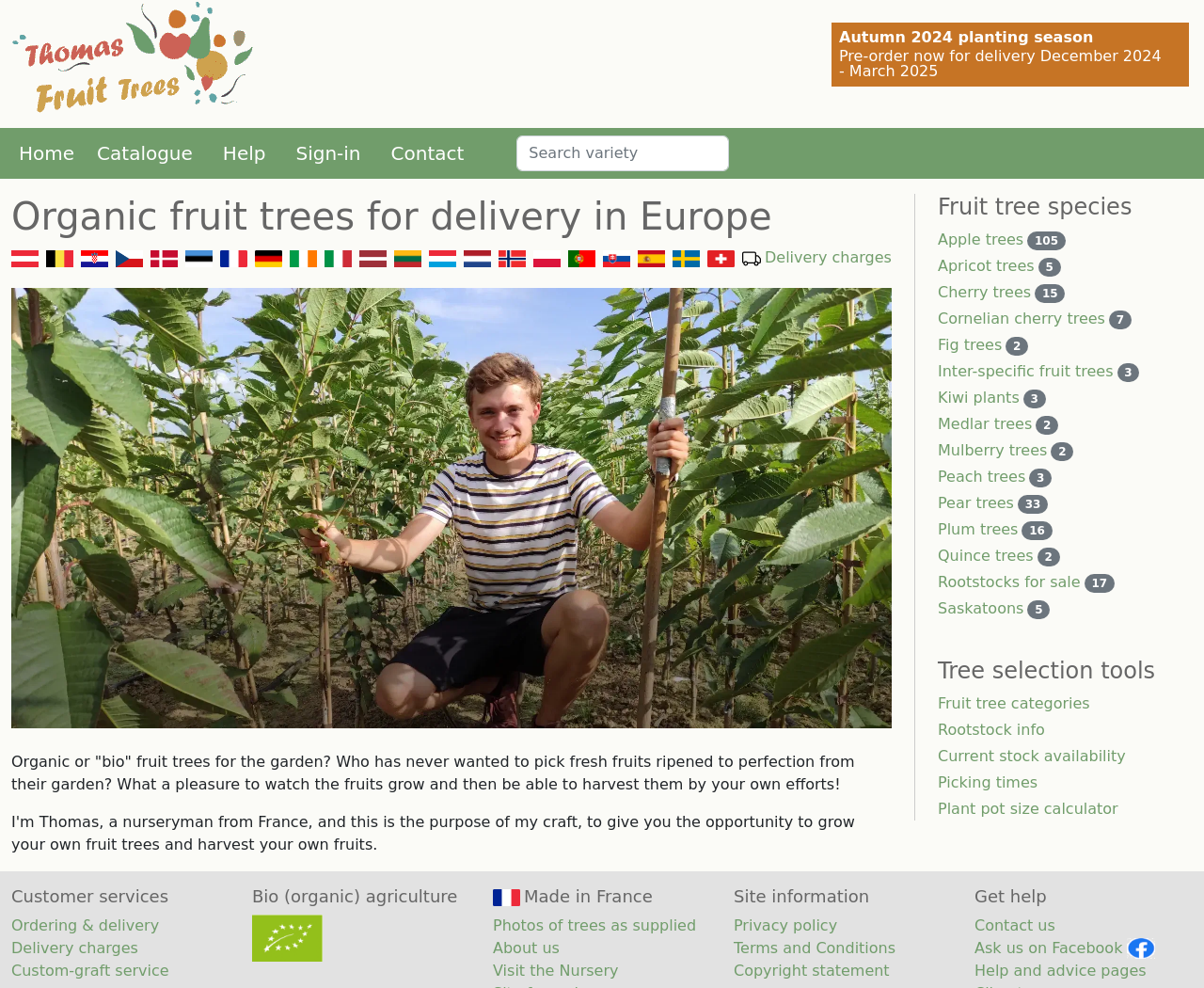Find the bounding box coordinates of the area that needs to be clicked in order to achieve the following instruction: "Search for a fruit tree variety". The coordinates should be specified as four float numbers between 0 and 1, i.e., [left, top, right, bottom].

[0.429, 0.137, 0.606, 0.173]